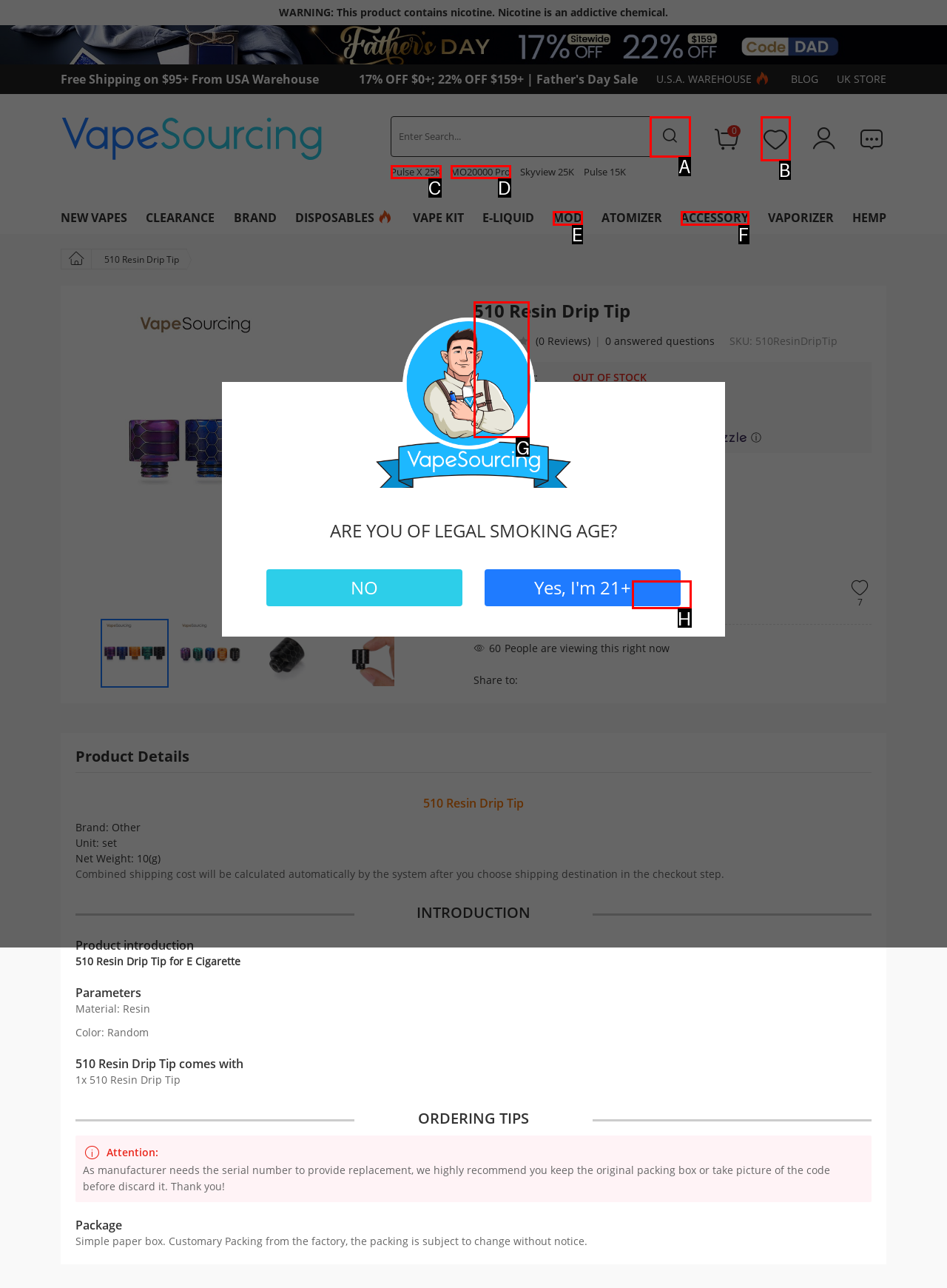Determine which element should be clicked for this task: Learn more about Sezzle payment option
Answer with the letter of the selected option.

G